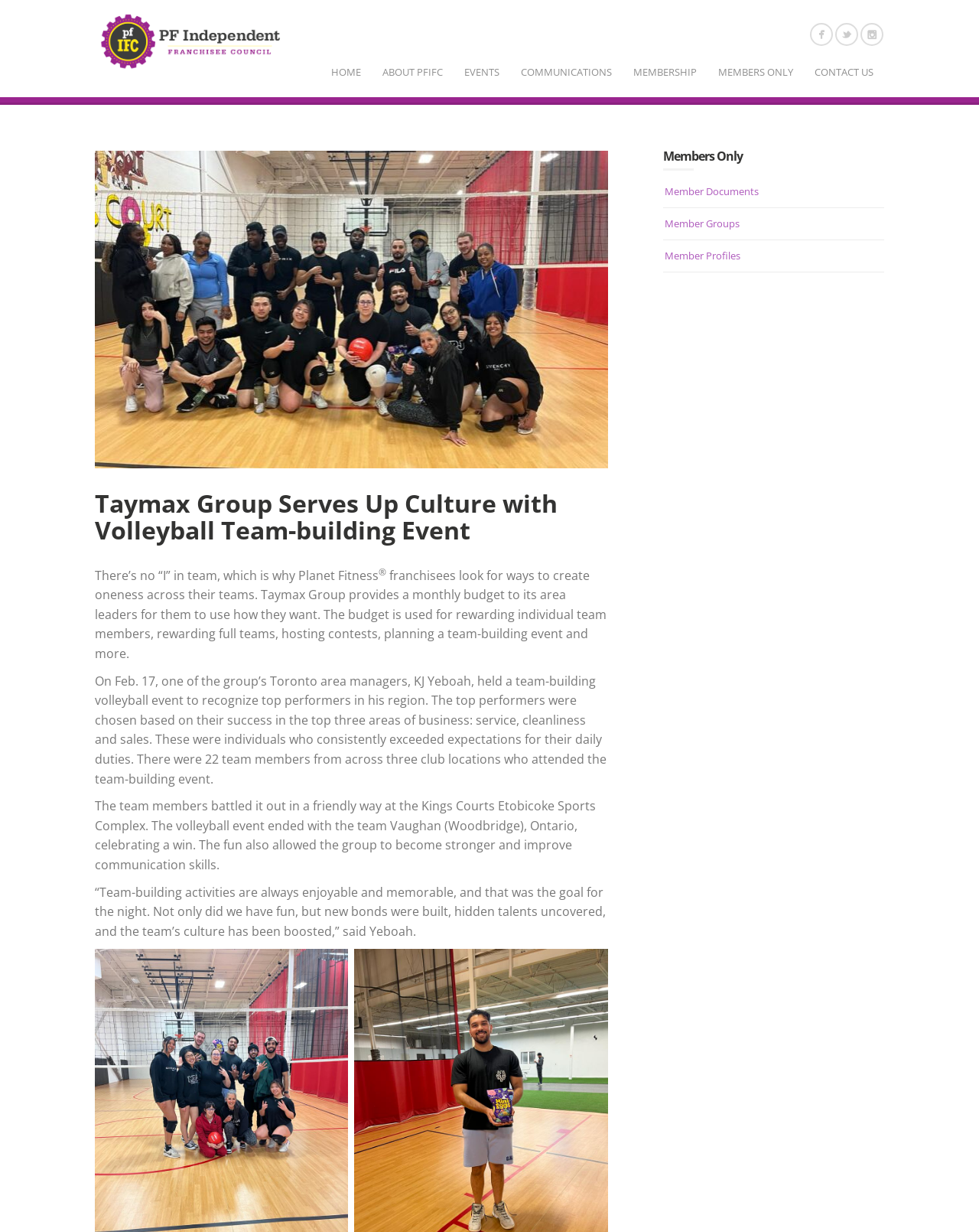Show the bounding box coordinates of the region that should be clicked to follow the instruction: "Go to the HOME page."

[0.327, 0.051, 0.38, 0.066]